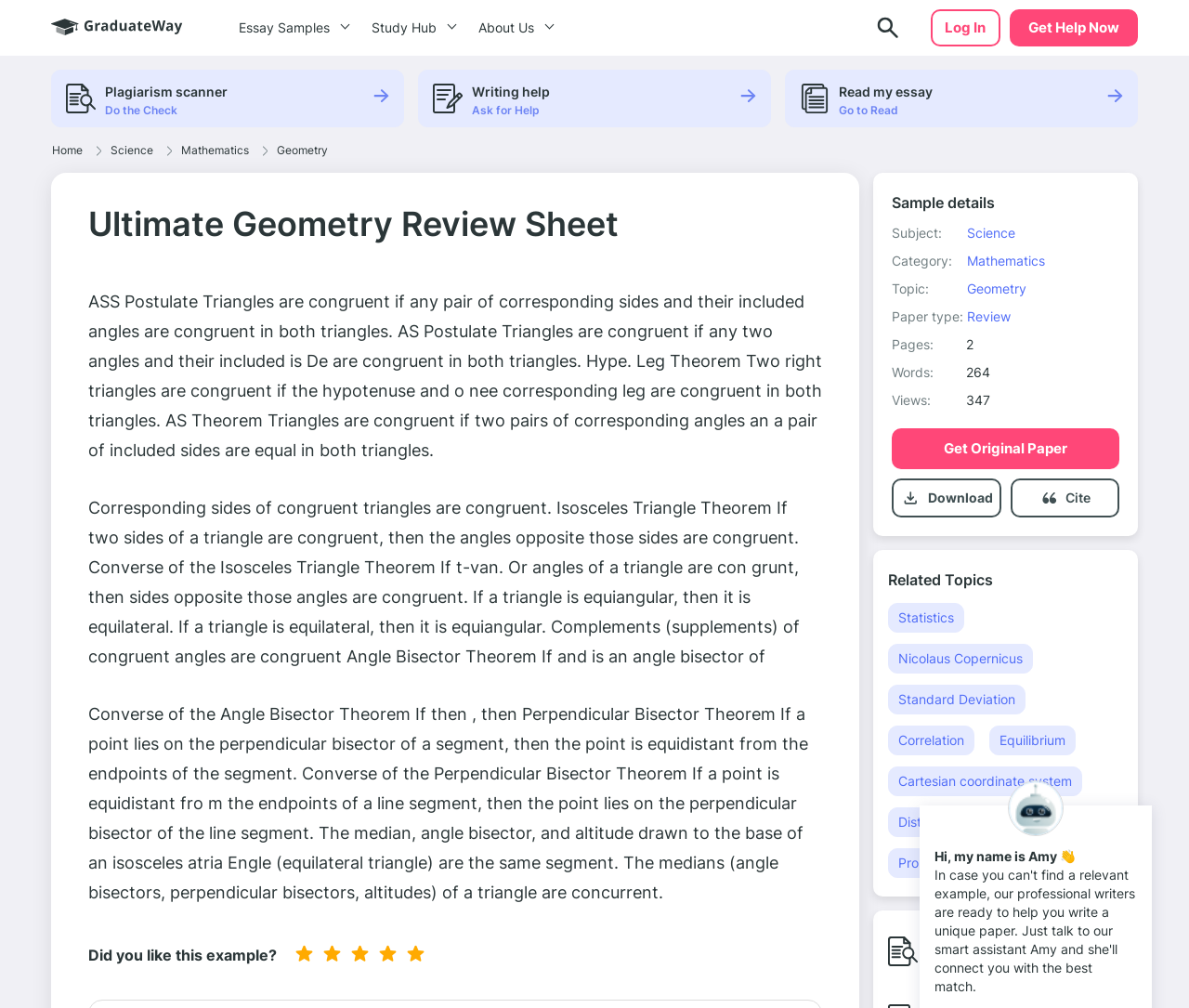Provide a thorough description of the webpage's content and layout.

This webpage is about an "Ultimate Geometry Review Sheet" on Graduateway, a platform that offers a huge assortment of free essays and assignments. At the top left corner, there is a logo and a link to the "Home" page. Next to it, there are links to various categories, including "Science", "Mathematics", and "Geometry". 

On the top right corner, there is a "Get Help Now" button, followed by links to "Essay Samples", "Study Hub", "About Us", and a "Log In" button. Below the "Log In" button, there is an image of a plagiarism checker and a button to "Do the Check".

The main content of the webpage is divided into two sections. The left section displays the details of the sample essay, including the subject, category, topic, paper type, pages, words, and views. There are also buttons to "Get Original Paper" and "Cite" the essay.

The right section is the essay itself, titled "Ultimate Geometry Review Sheet". It appears to be a comprehensive review of geometry concepts, including postulates, theorems, and definitions related to triangles, angles, and sides. The text is divided into several paragraphs, each discussing a specific concept or theorem.

Below the essay, there are links to "Related Topics", including "Statistics", "Nicolaus Copernicus", and "Probability". There is also an image of a plagiarism checker and a button to "Do the Check" again.

At the bottom of the webpage, there is a message asking if the user liked the example, and a greeting from someone named Amy.